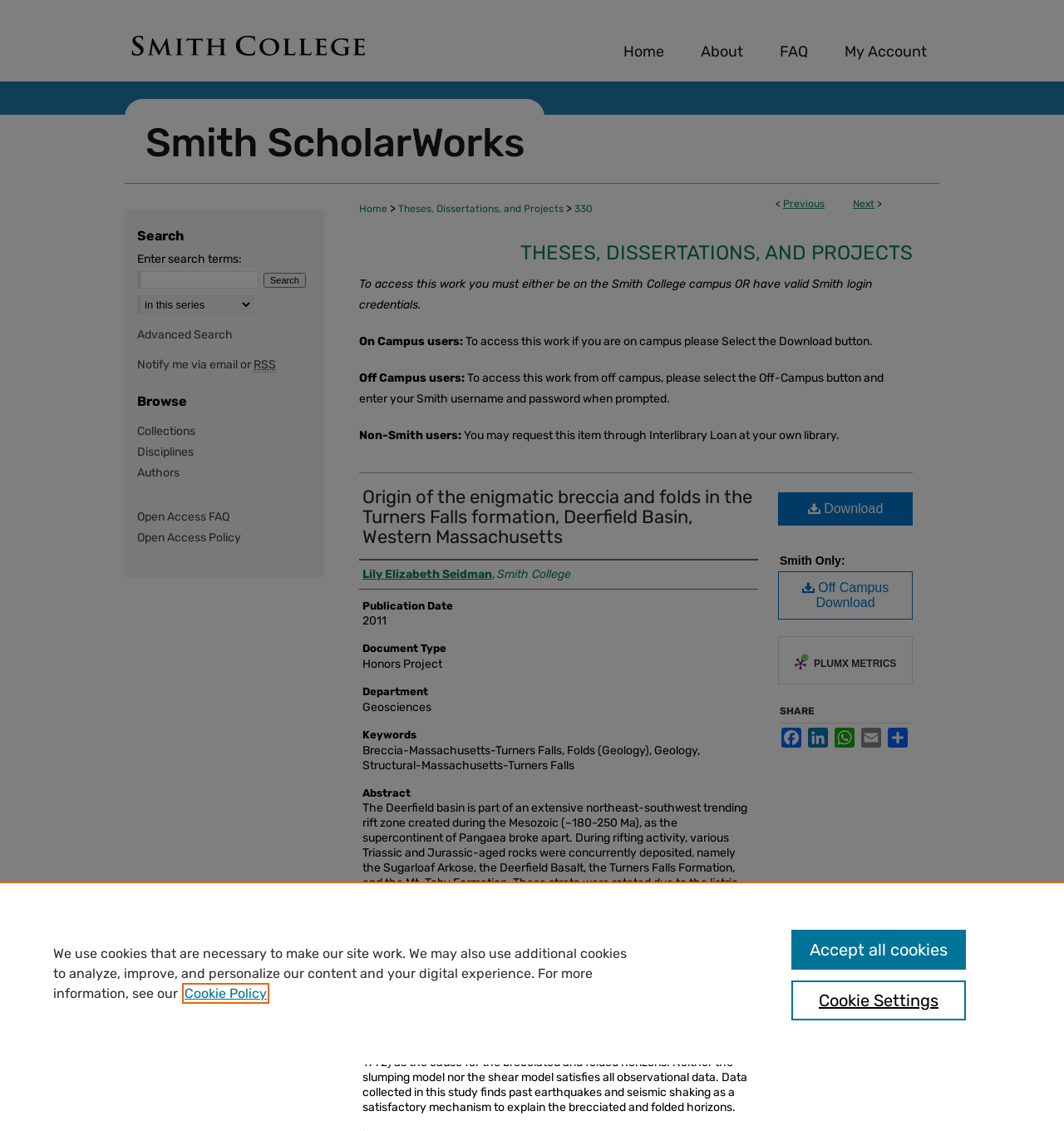Find and indicate the bounding box coordinates of the region you should select to follow the given instruction: "Go to Home page".

[0.113, 0.0, 0.352, 0.026]